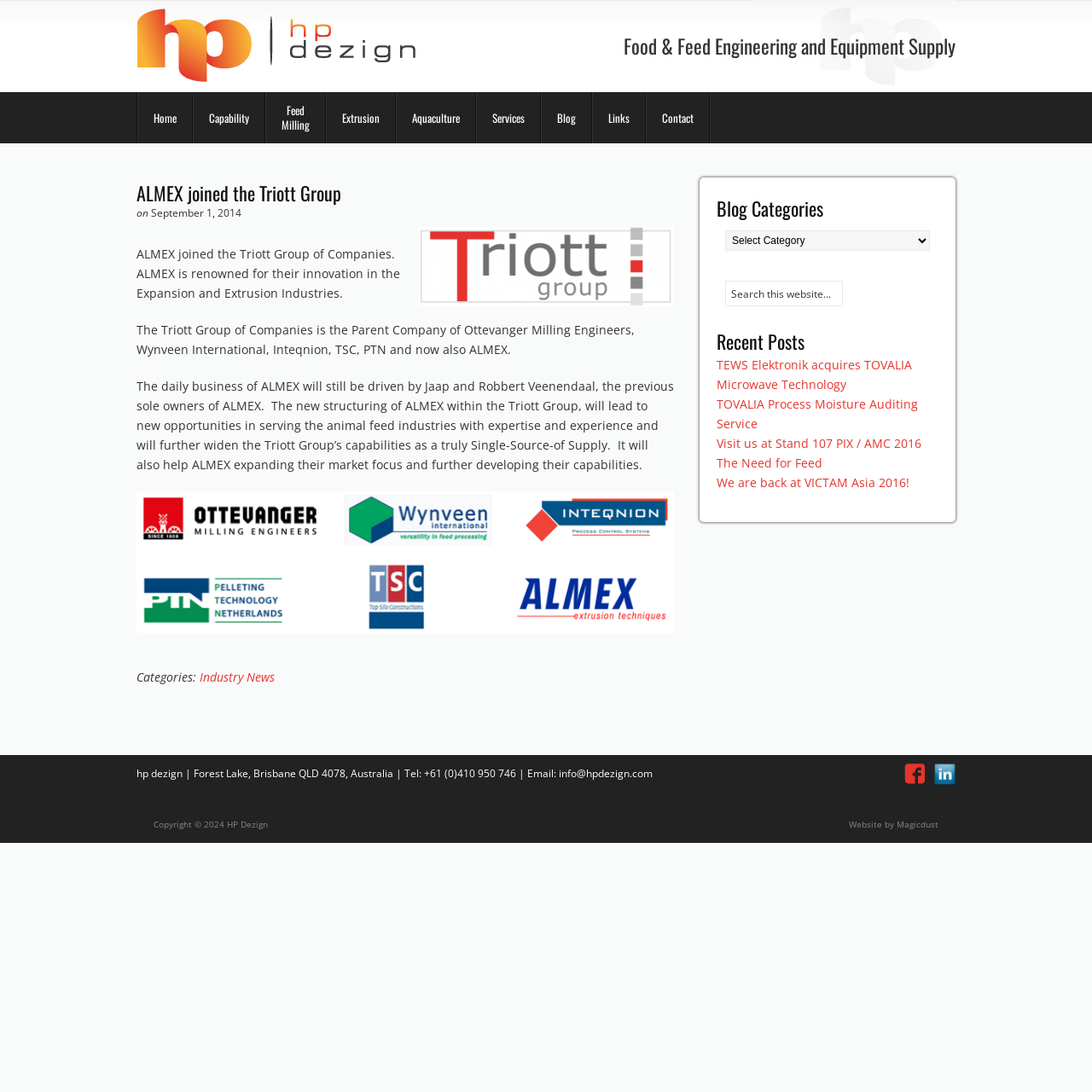Provide a thorough and detailed response to the question by examining the image: 
How many recent posts are displayed on the webpage?

The recent posts section is located on the right-hand side of the webpage and displays 5 links to recent articles, including 'TEWS Elektronik acquires TOVALIA Microwave Technology', 'TOVALIA Process Moisture Auditing Service', 'Visit us at Stand 107 PIX / AMC 2016', 'The Need for Feed', and 'We are back at VICTAM Asia 2016!'.